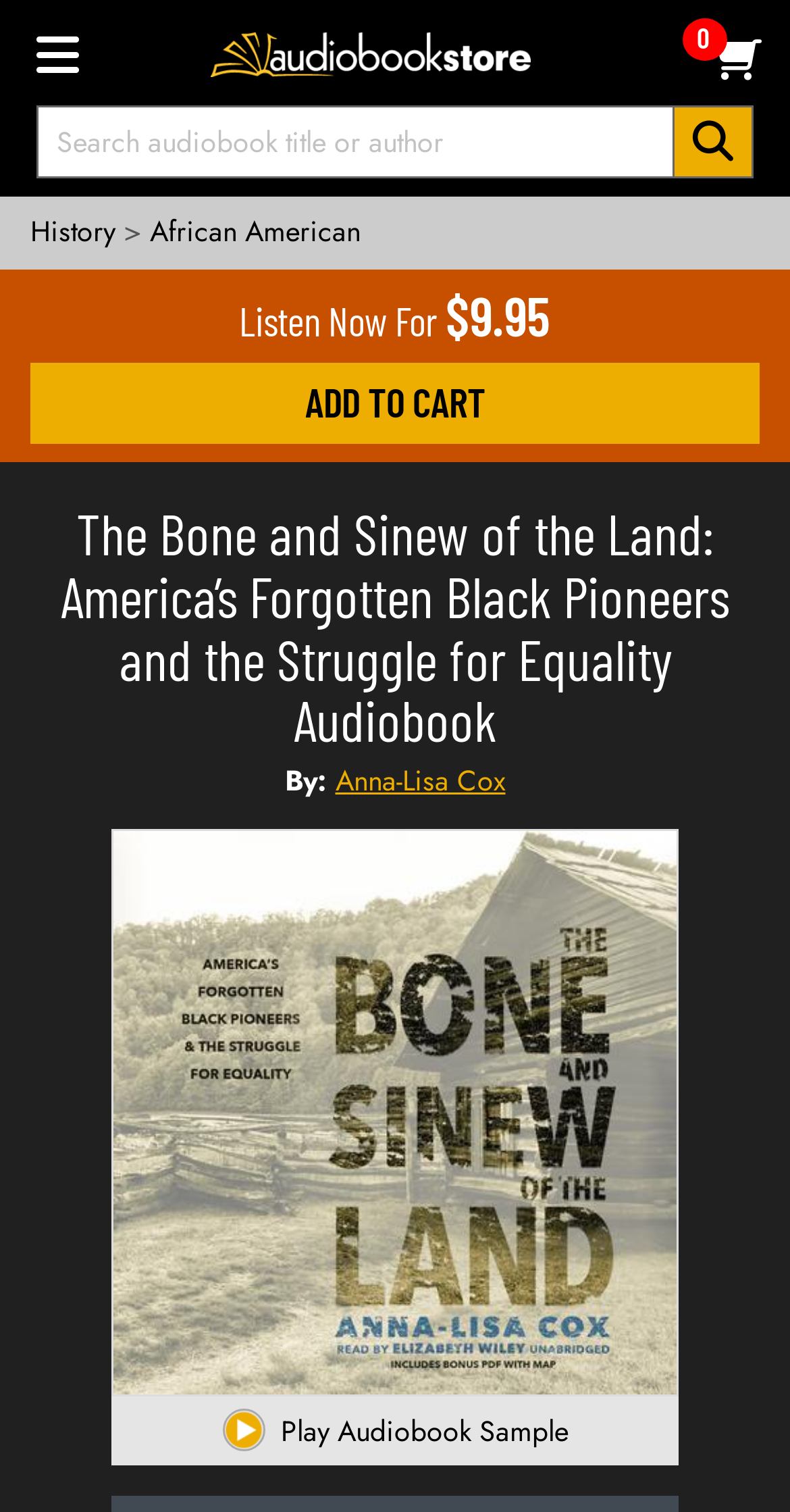Determine the bounding box coordinates of the element's region needed to click to follow the instruction: "Play audiobook sample". Provide these coordinates as four float numbers between 0 and 1, formatted as [left, top, right, bottom].

[0.355, 0.933, 0.719, 0.96]